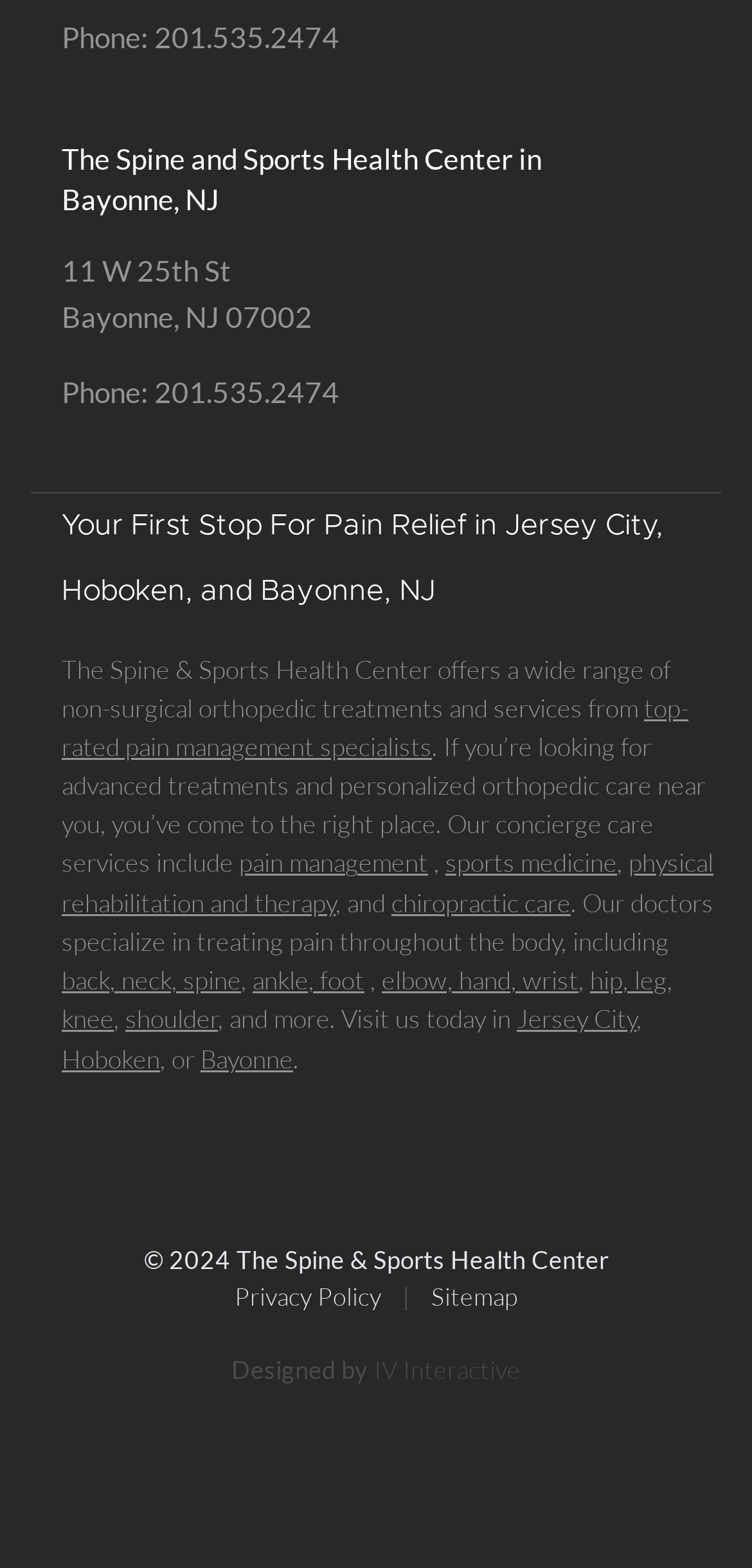Predict the bounding box coordinates of the UI element that matches this description: "top-rated pain management specialists". The coordinates should be in the format [left, top, right, bottom] with each value between 0 and 1.

[0.082, 0.441, 0.915, 0.486]